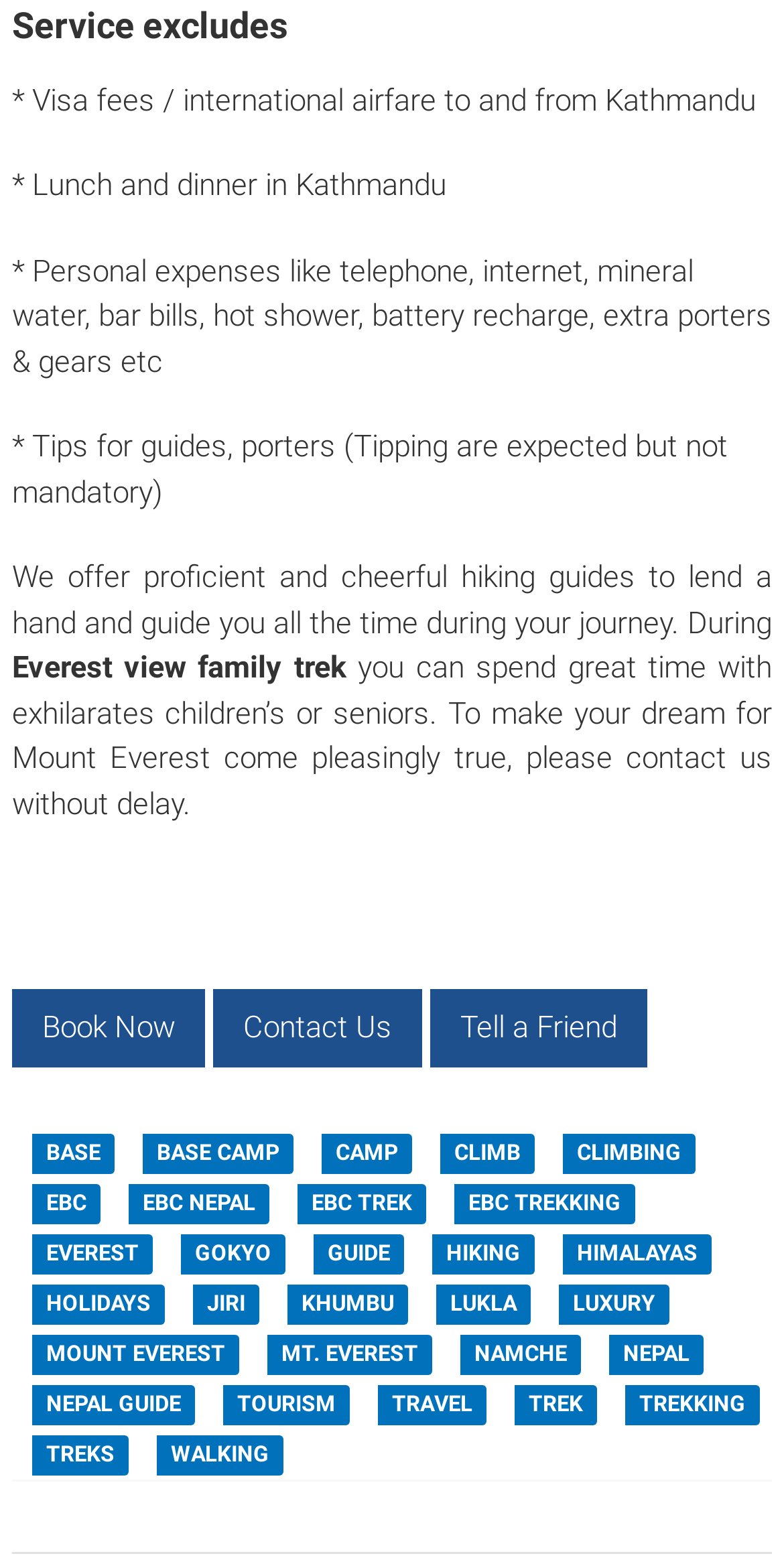Identify the bounding box coordinates of the section that should be clicked to achieve the task described: "Subscribe to newsletter".

None